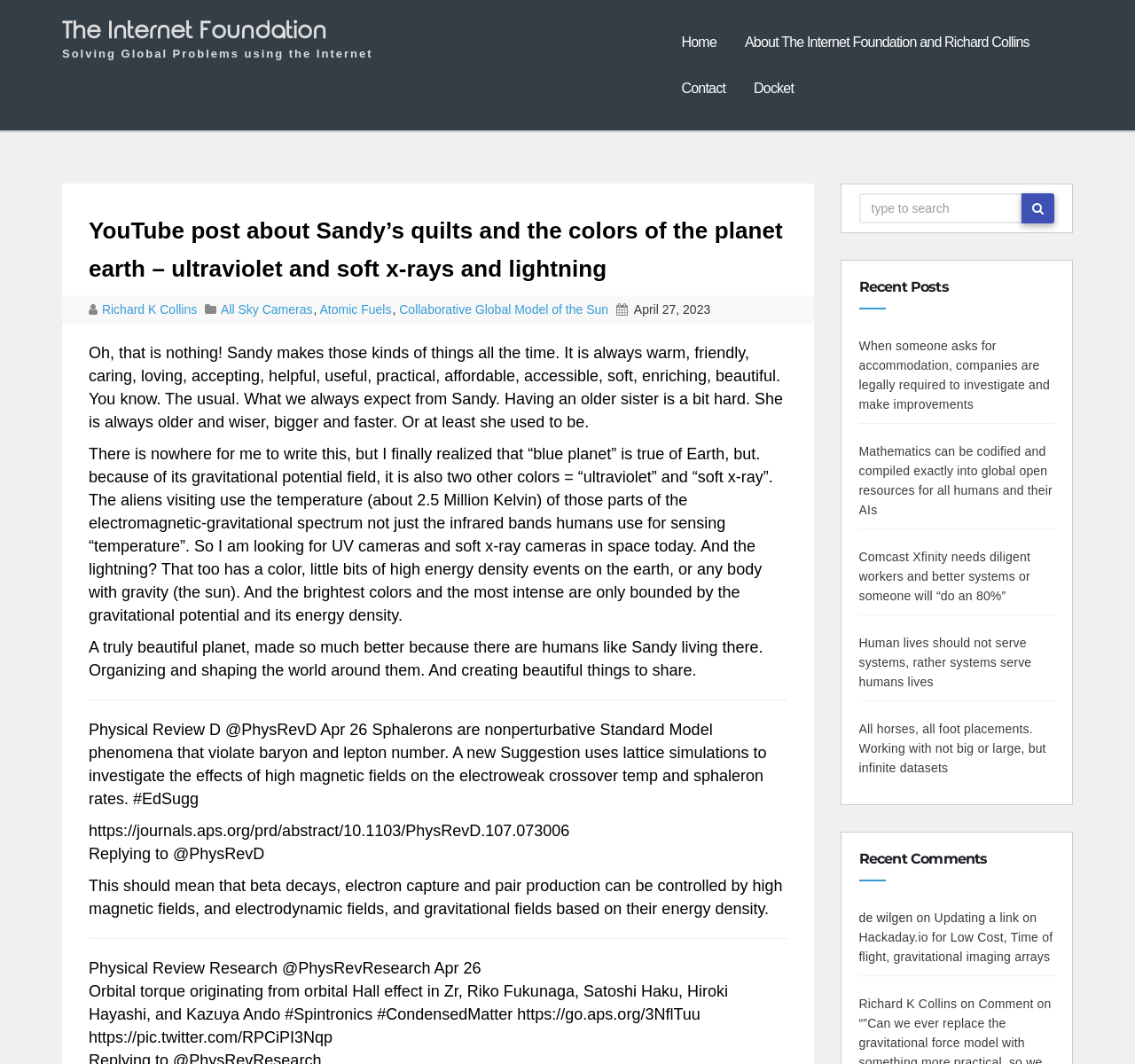What is the topic of the YouTube post mentioned on the webpage?
Please provide a detailed and comprehensive answer to the question.

I found the answer by reading the heading 'YouTube post about Sandy’s quilts and the colors of the planet earth – ultraviolet and soft x-rays and lightning' on the webpage.